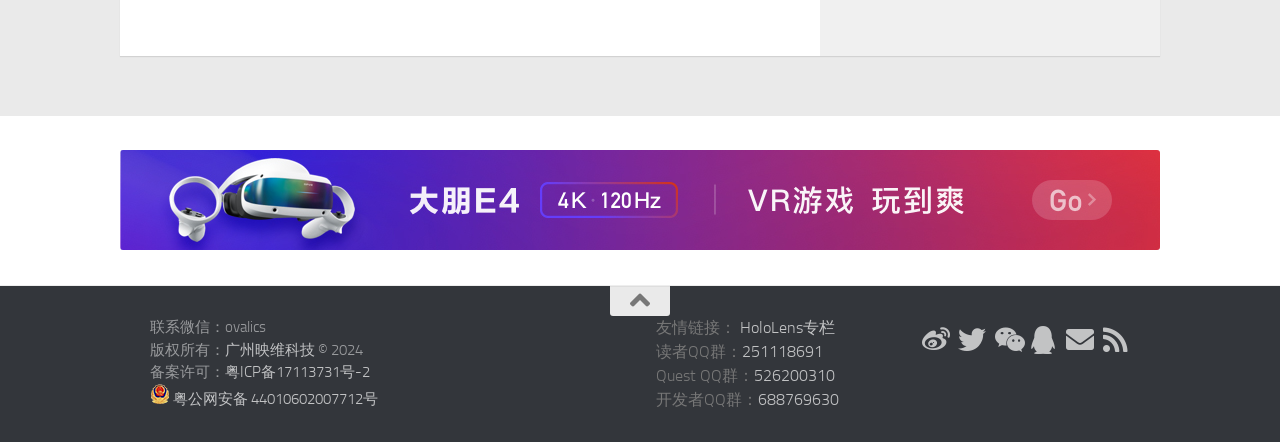What is the copyright year?
Offer a detailed and full explanation in response to the question.

I found the copyright year by looking at the text '© 2024' which is located near the bottom of the page.